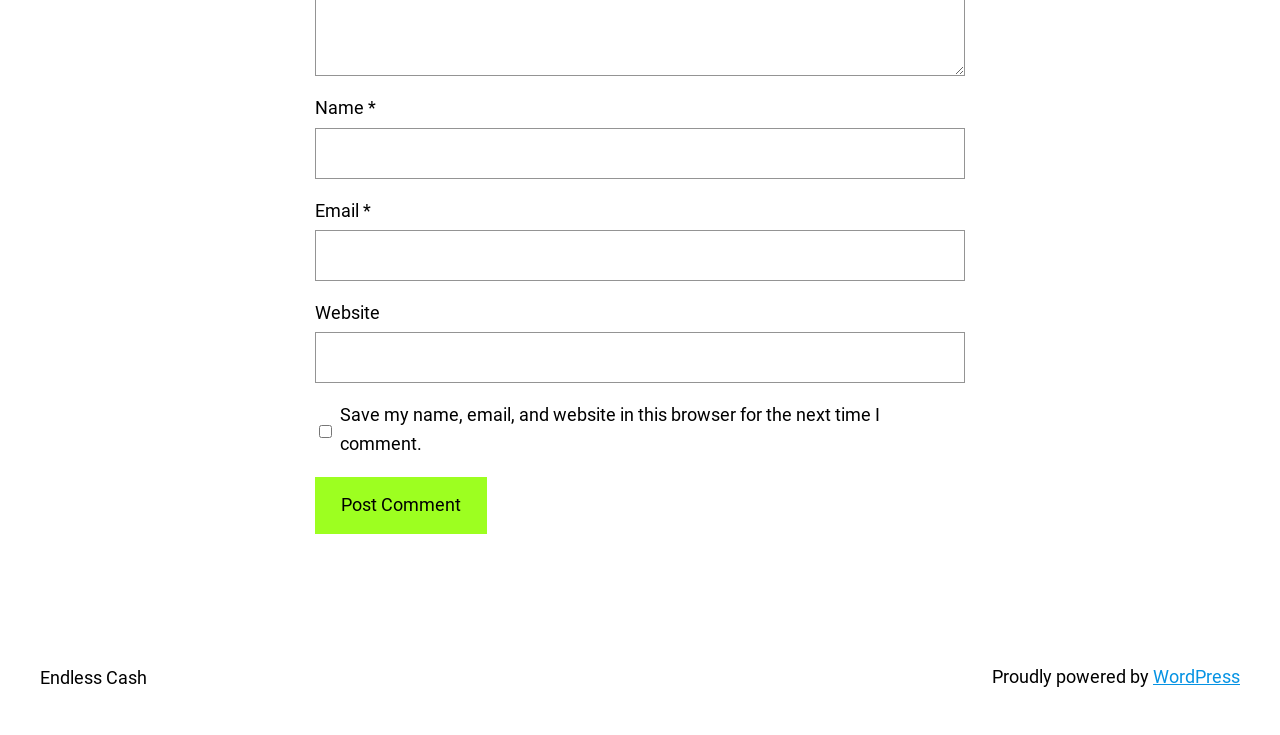Locate the bounding box of the UI element based on this description: "parent_node: Email * aria-describedby="email-notes" name="email"". Provide four float numbers between 0 and 1 as [left, top, right, bottom].

[0.246, 0.313, 0.754, 0.382]